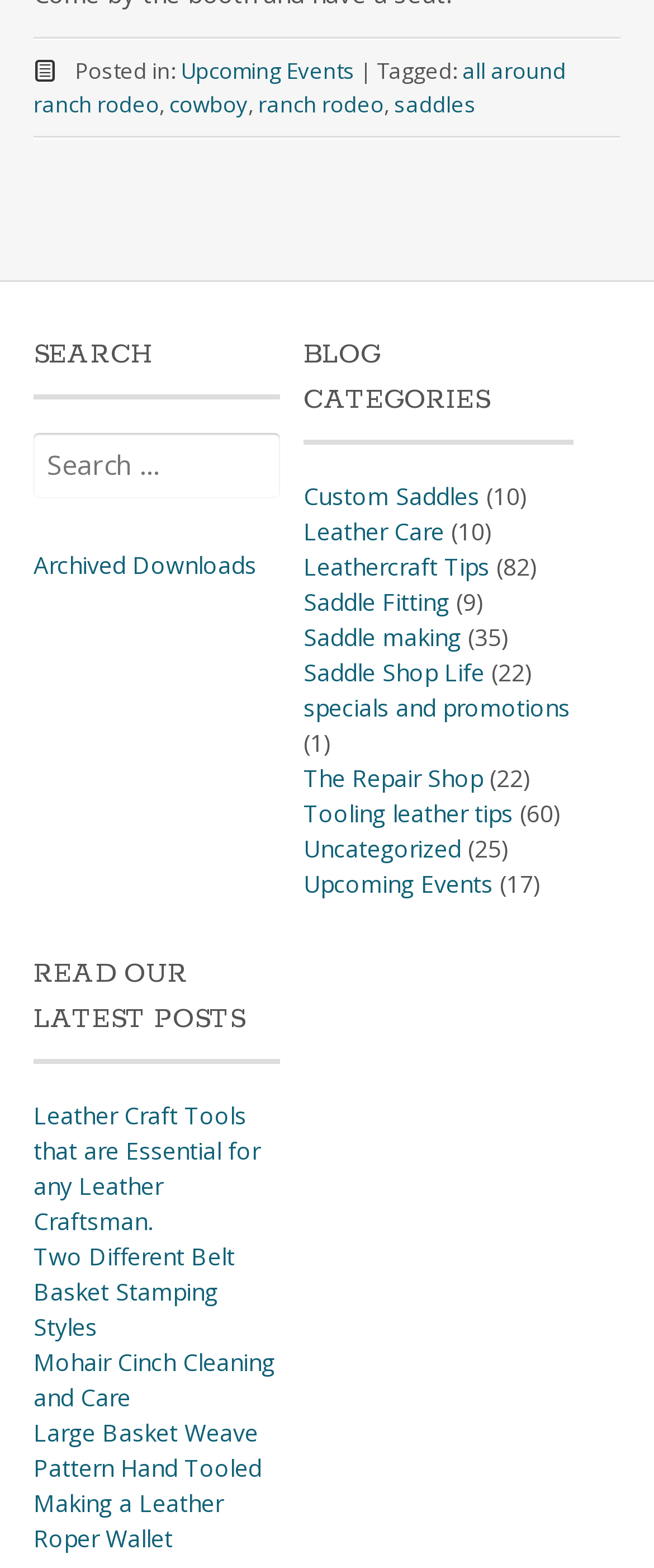Please identify the bounding box coordinates of the area that needs to be clicked to follow this instruction: "Search for something".

[0.051, 0.276, 0.428, 0.316]